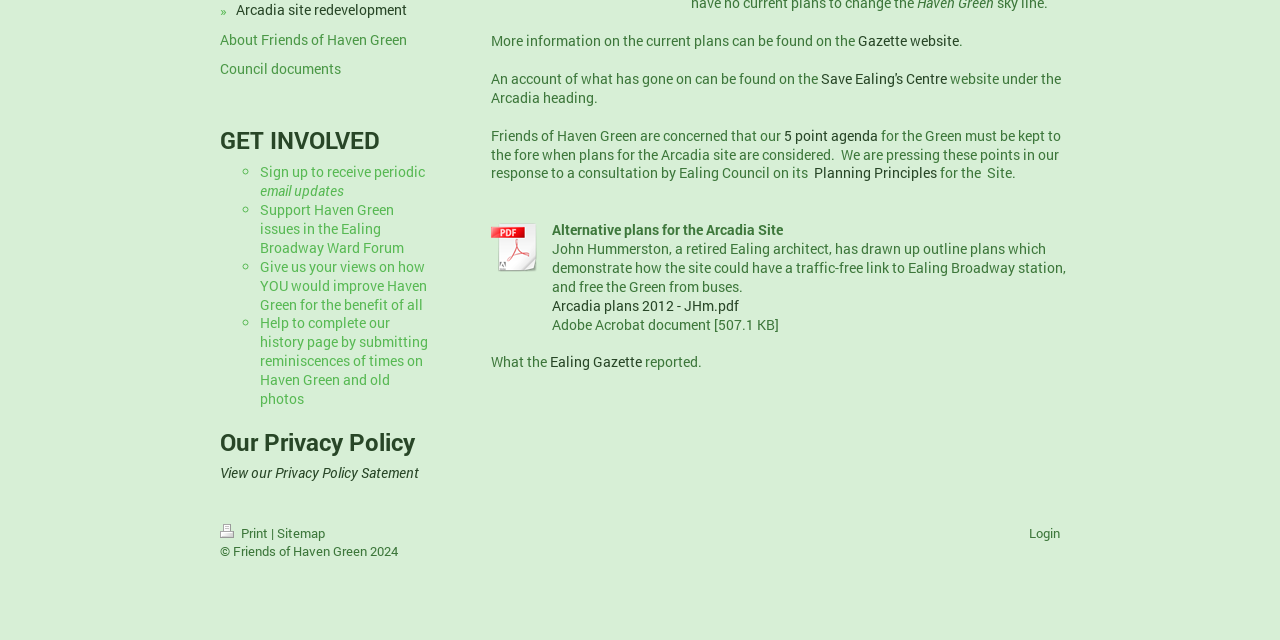Please provide the bounding box coordinates for the UI element as described: "Save Ealing's Centre". The coordinates must be four floats between 0 and 1, represented as [left, top, right, bottom].

[0.641, 0.108, 0.74, 0.138]